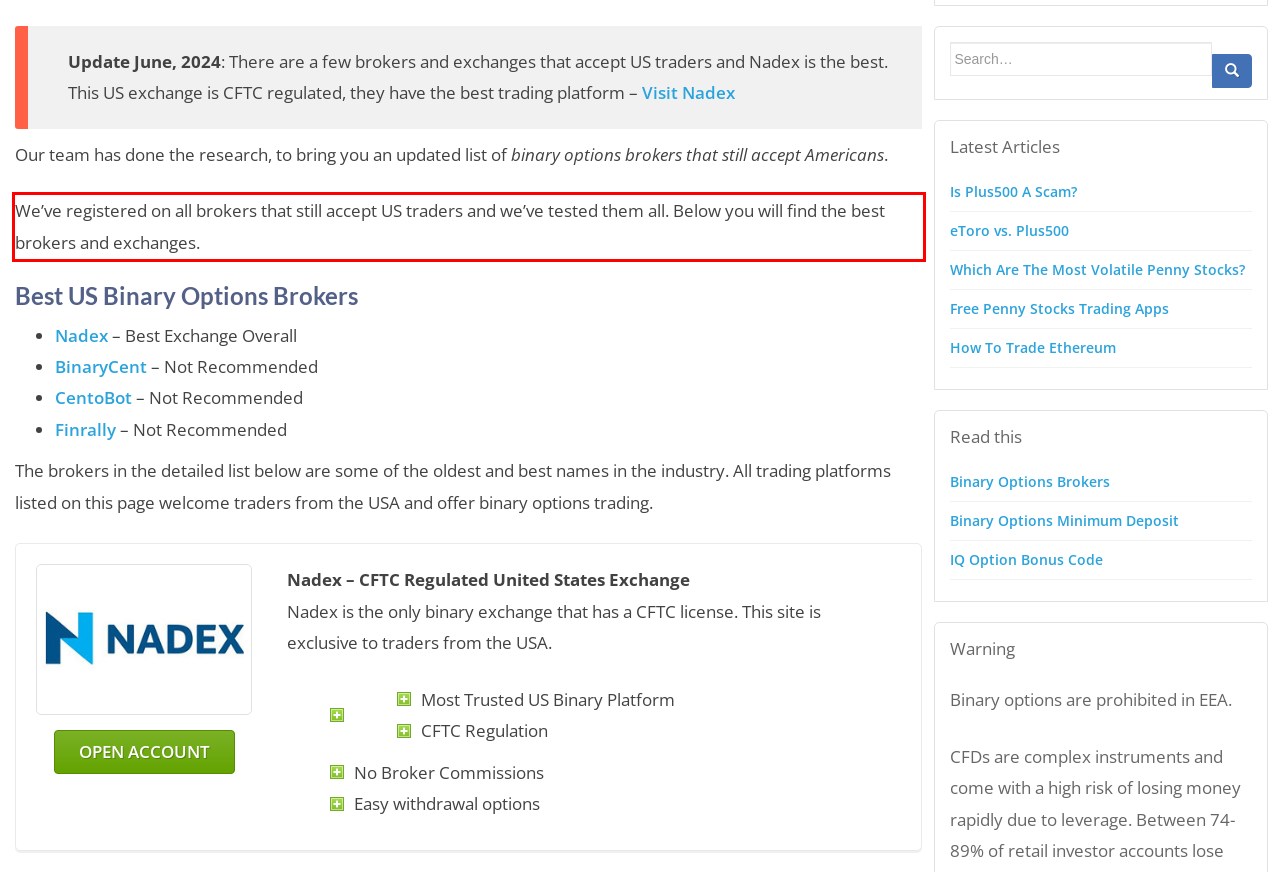Identify and extract the text within the red rectangle in the screenshot of the webpage.

We’ve registered on all brokers that still accept US traders and we’ve tested them all. Below you will find the best brokers and exchanges.